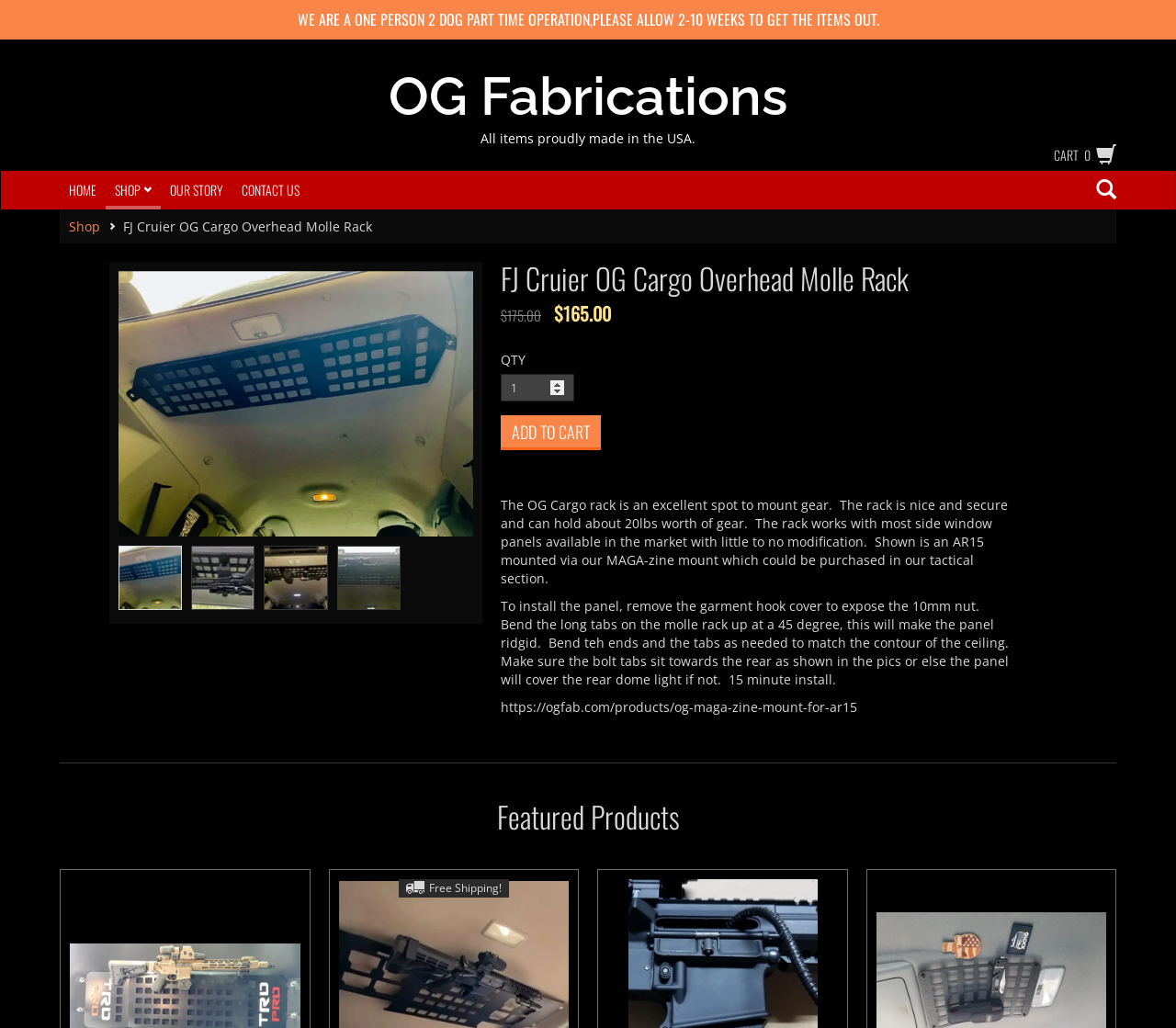Can you find the bounding box coordinates of the area I should click to execute the following instruction: "Click the 'HOME' link"?

[0.051, 0.166, 0.09, 0.204]